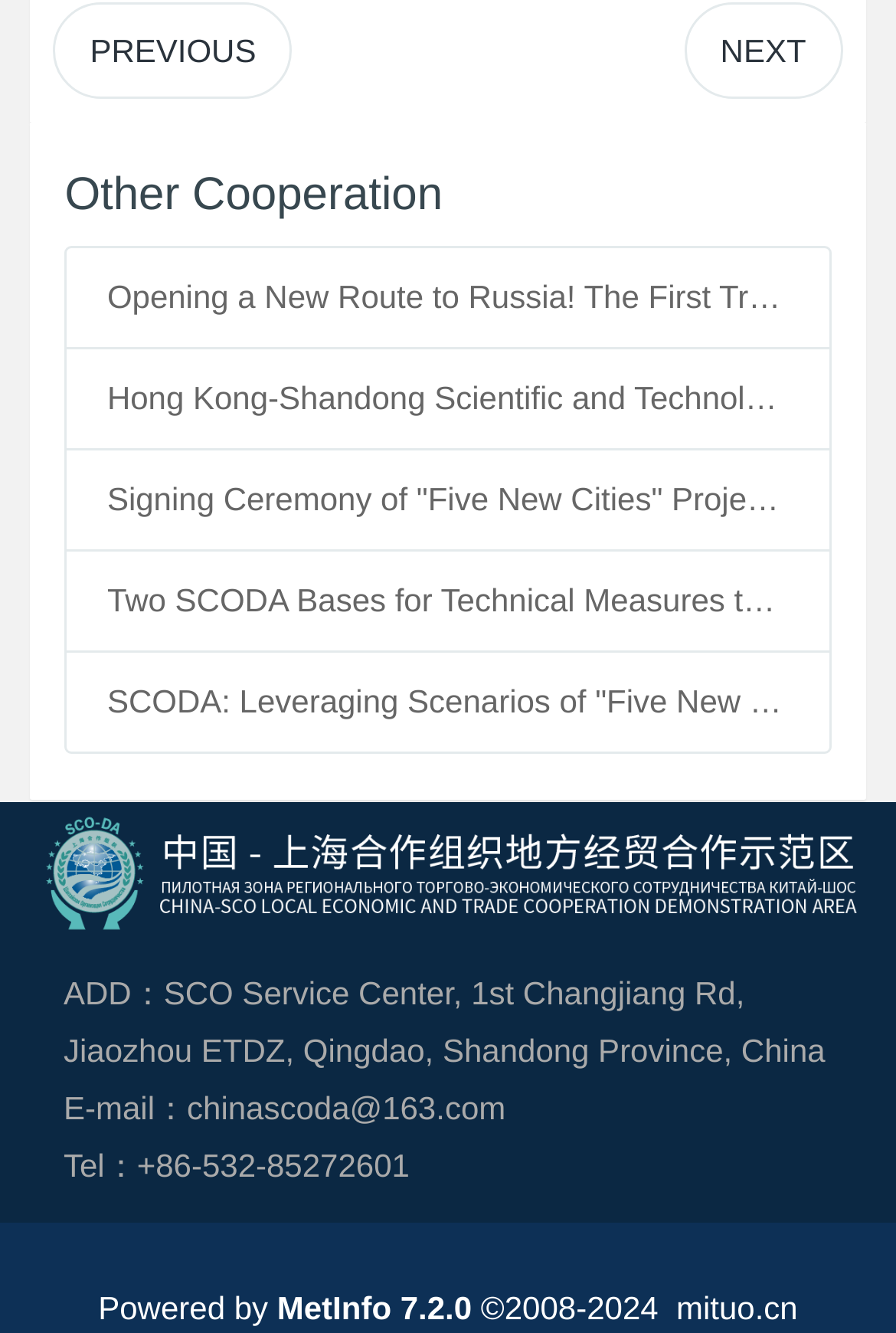Please reply with a single word or brief phrase to the question: 
What is the address of SCO Service Center?

1st Changjiang Rd, Jiaozhou ETDZ, Qingdao, Shandong Province, China